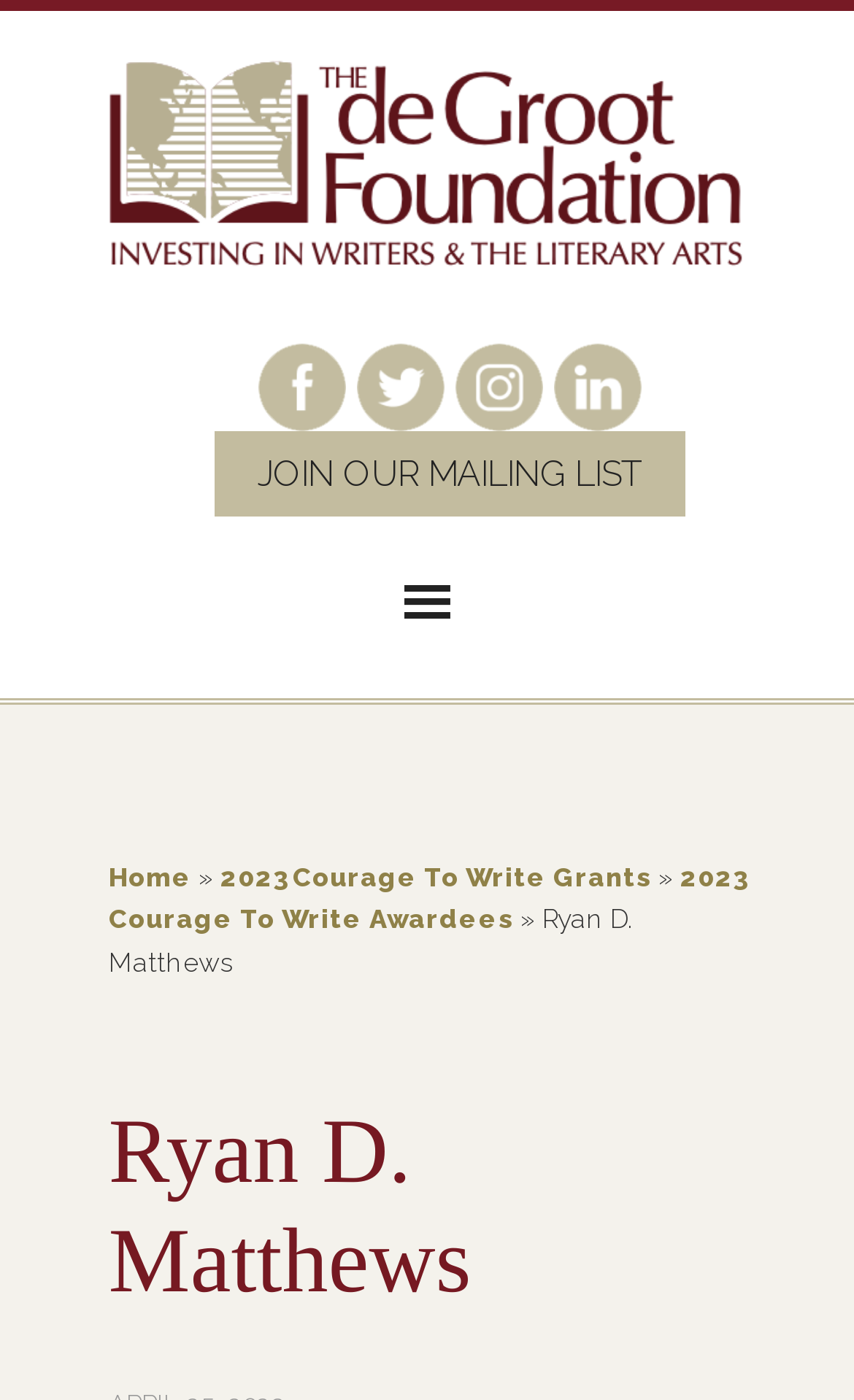Show me the bounding box coordinates of the clickable region to achieve the task as per the instruction: "Click the link to THE DE GROOT FOUNDATION".

[0.115, 0.039, 0.885, 0.197]